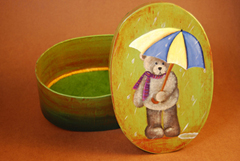Using the information in the image, could you please answer the following question in detail:
What is the purpose of the box?

The box, with its colorful interior, is designed to store small treasures or crafting materials, making it a functional piece that also serves as a decorative accent.